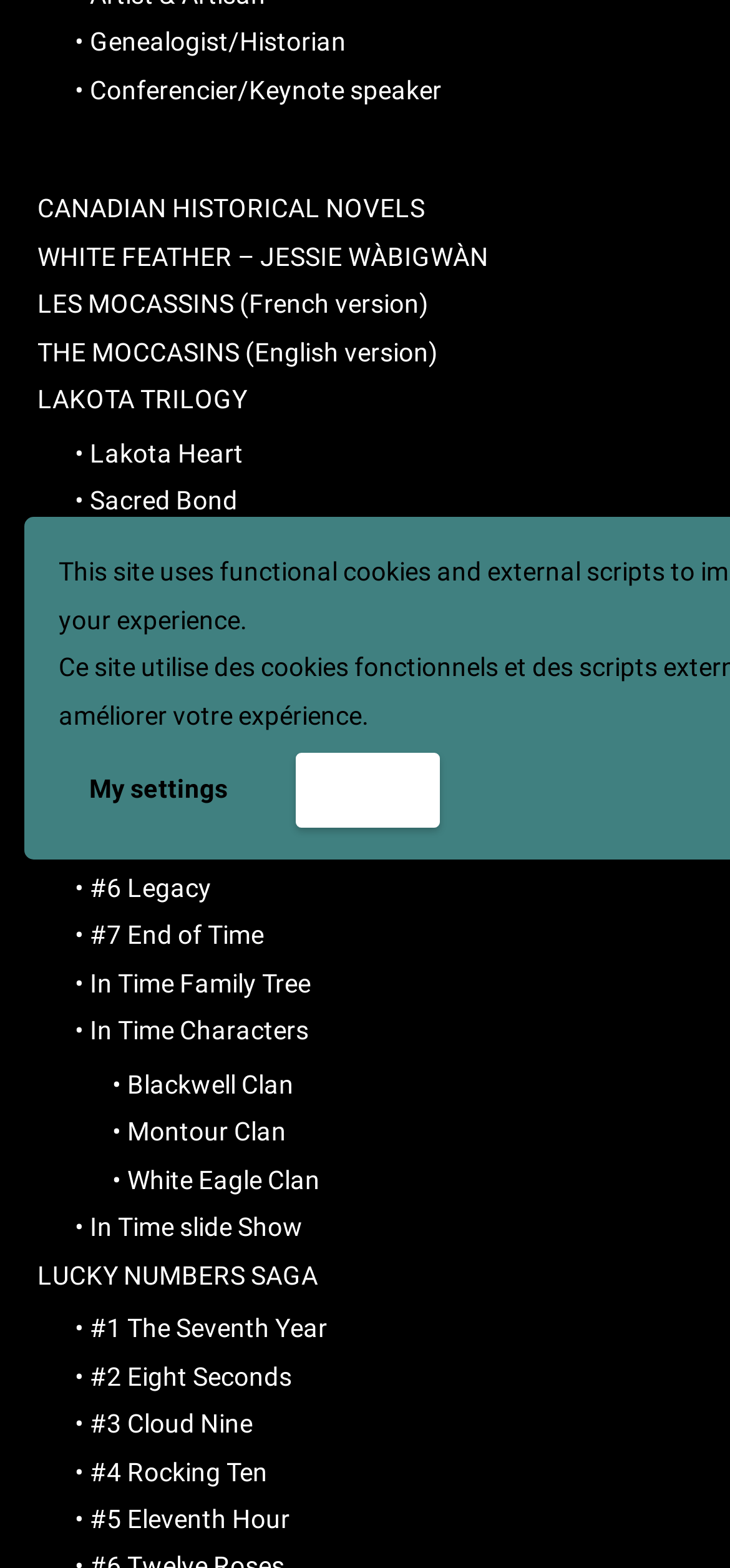Bounding box coordinates are specified in the format (top-left x, top-left y, bottom-right x, bottom-right y). All values are floating point numbers bounded between 0 and 1. Please provide the bounding box coordinate of the region this sentence describes: •	#1 The Seventh Year

[0.103, 0.838, 0.449, 0.857]